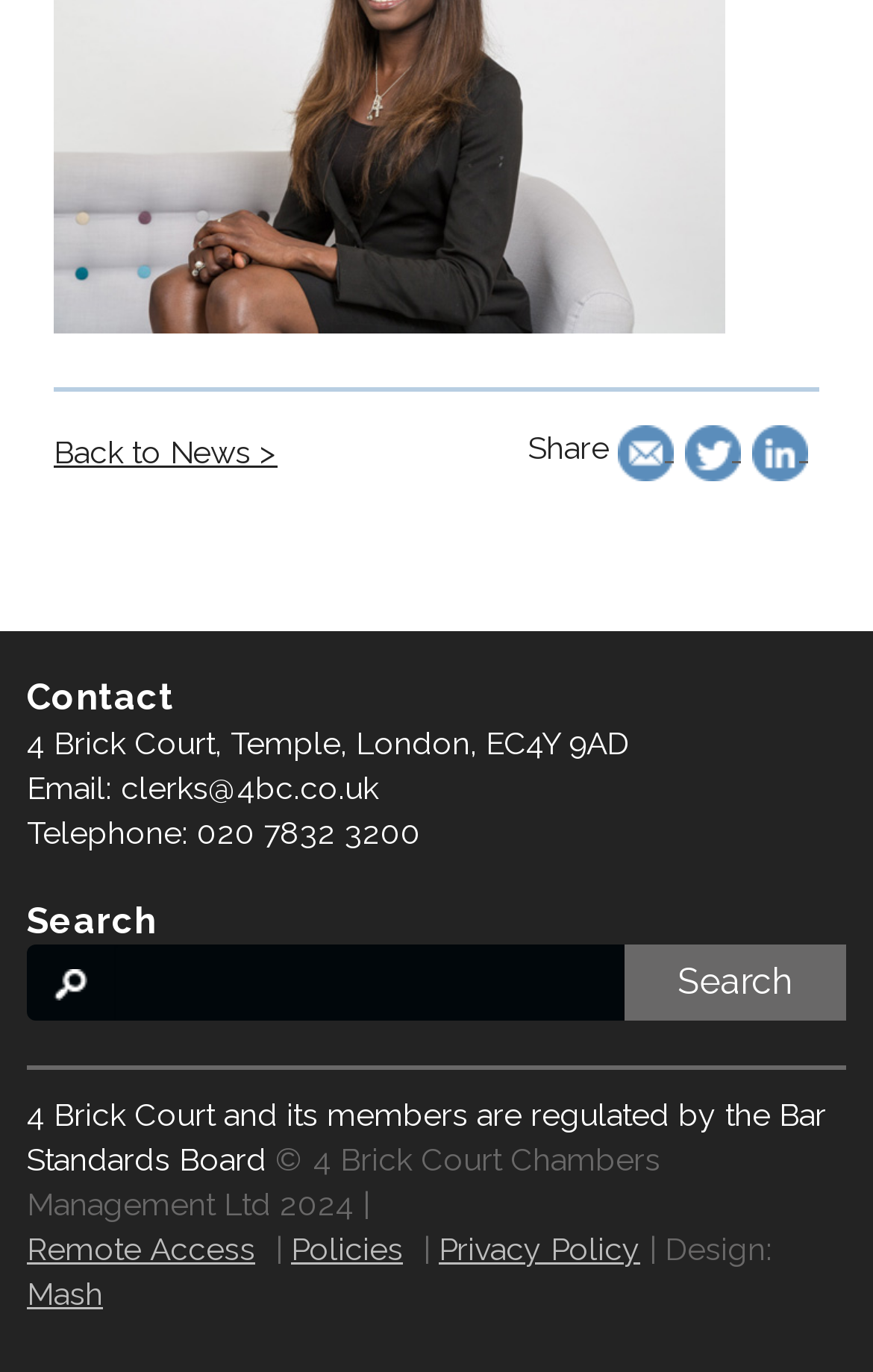Highlight the bounding box coordinates of the element that should be clicked to carry out the following instruction: "Check out FIRST FRIDAYS". The coordinates must be given as four float numbers ranging from 0 to 1, i.e., [left, top, right, bottom].

None